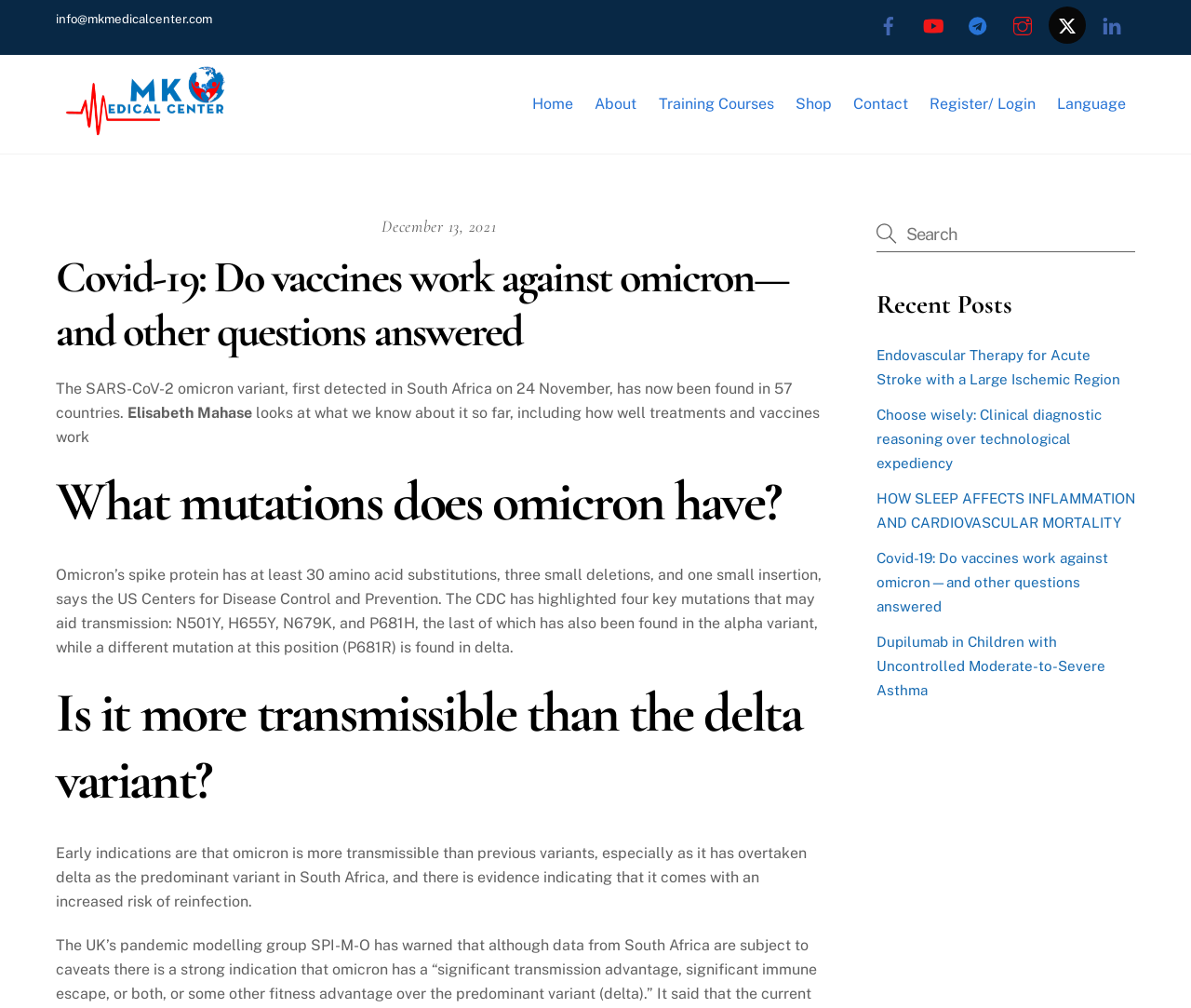Please specify the bounding box coordinates for the clickable region that will help you carry out the instruction: "Build my resume from the advertisement".

None